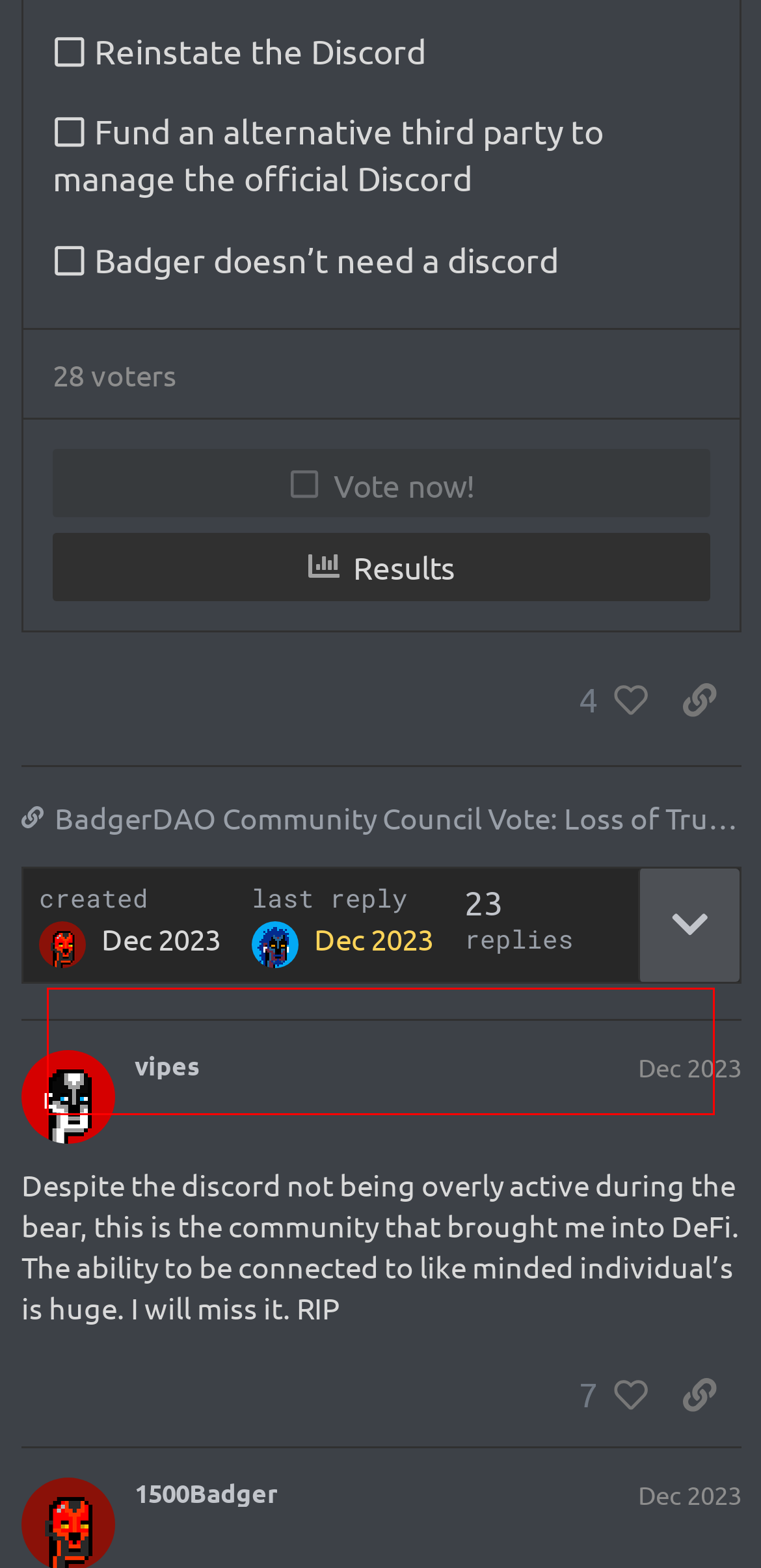Please look at the webpage screenshot and extract the text enclosed by the red bounding box.

This should help to better shape the desired goals & direction - both long-term and short-term - and achieve them in a faster and more efficient way.